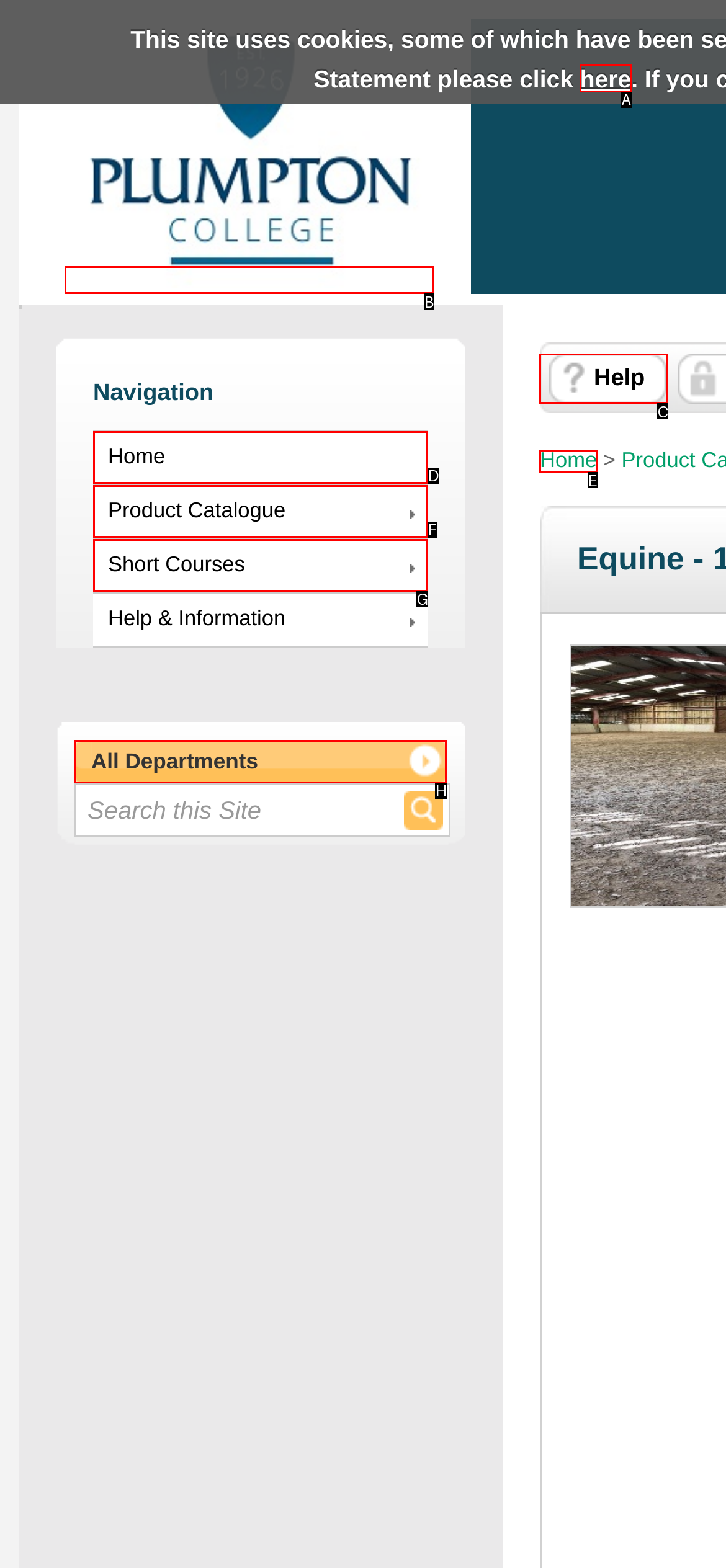From the provided choices, determine which option matches the description: Short Courses. Respond with the letter of the correct choice directly.

G